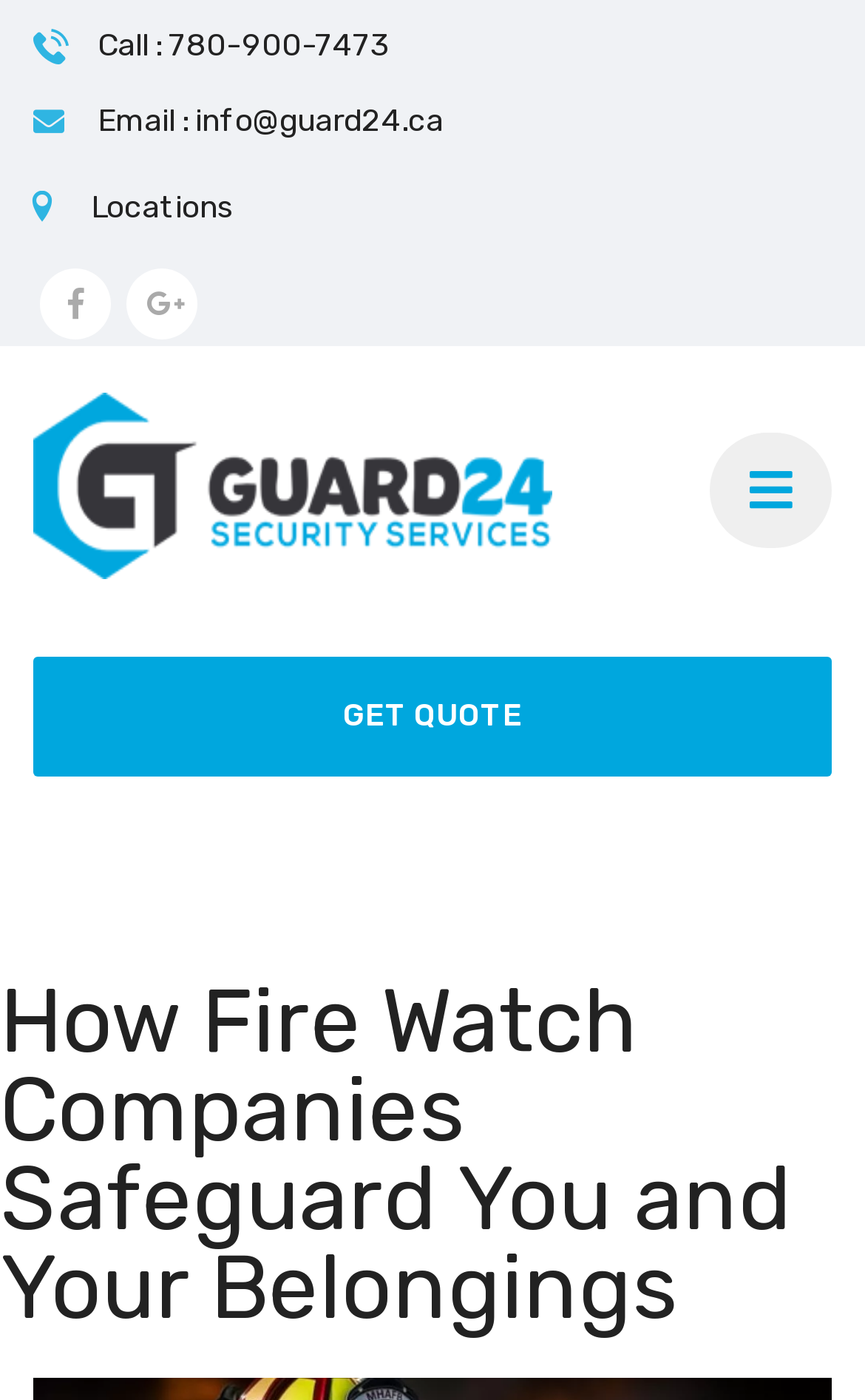Extract the main title from the webpage.

How Fire Watch Companies Safeguard You and Your Belongings